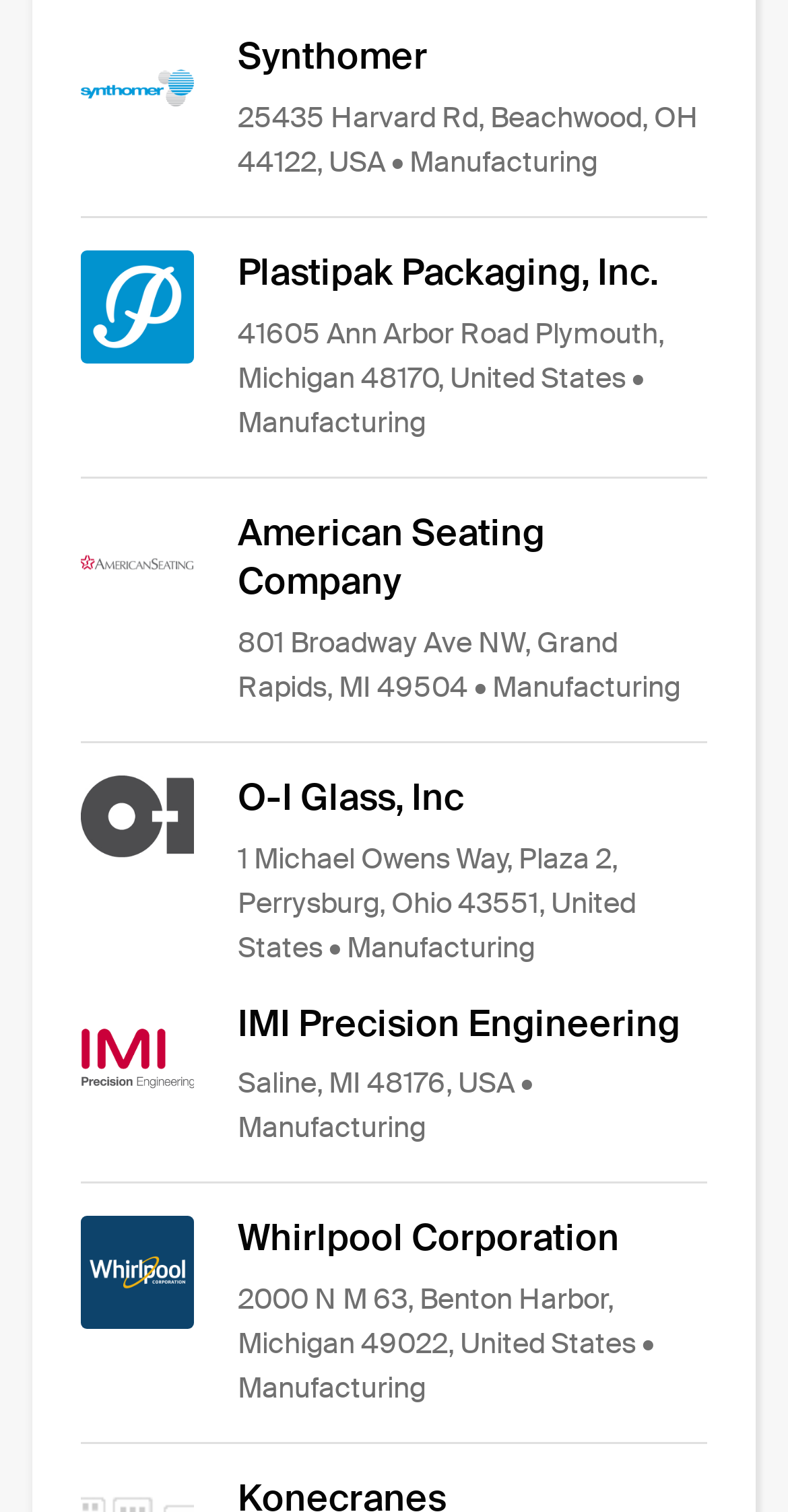Examine the screenshot and answer the question in as much detail as possible: What is the state of O-I Glass, Inc's location?

I determined the state of O-I Glass, Inc's location by examining the StaticText element with the OCR text '1 Michael Owens Way, Plaza 2, Perrysburg, Ohio 43551, United States' which is a child element of the link 'O-I Glass, Inc'.